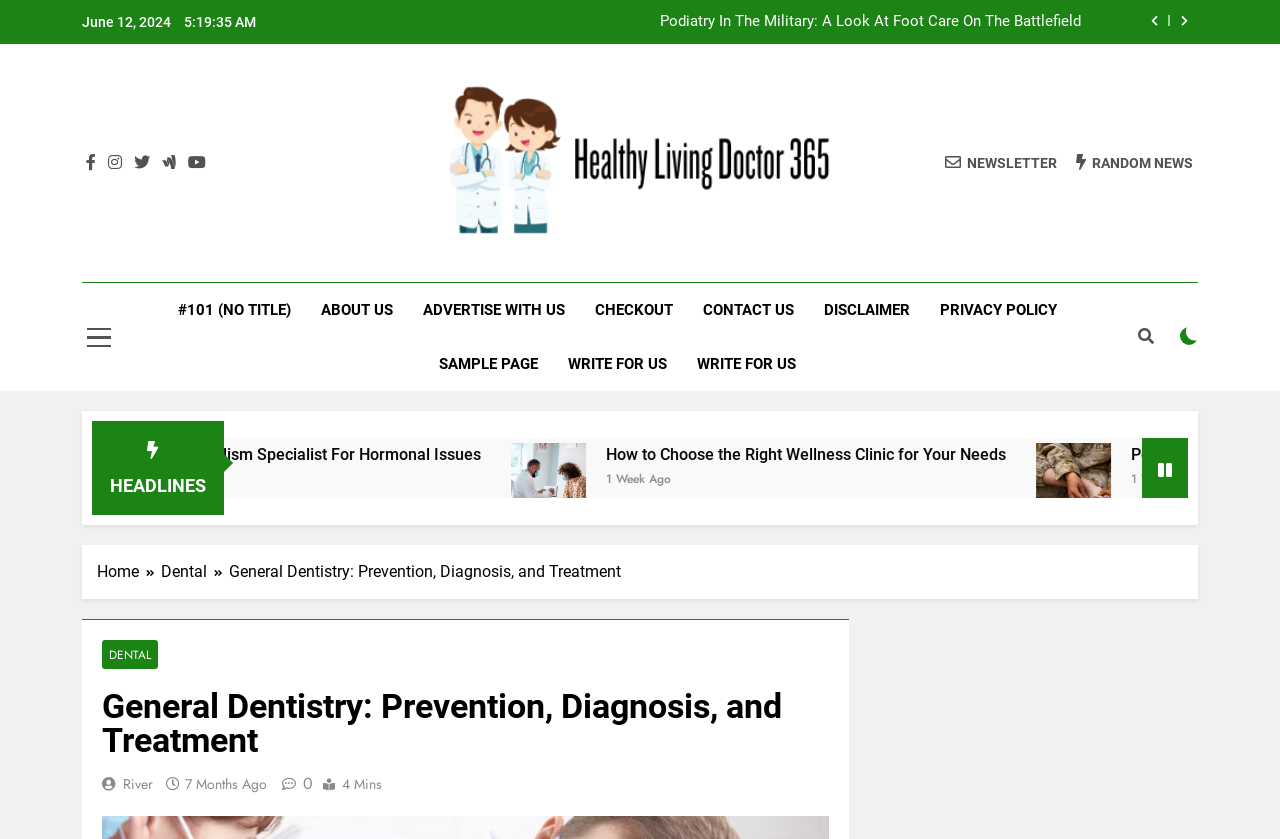Please determine the bounding box coordinates of the element's region to click for the following instruction: "Go to the about us page".

[0.239, 0.338, 0.319, 0.402]